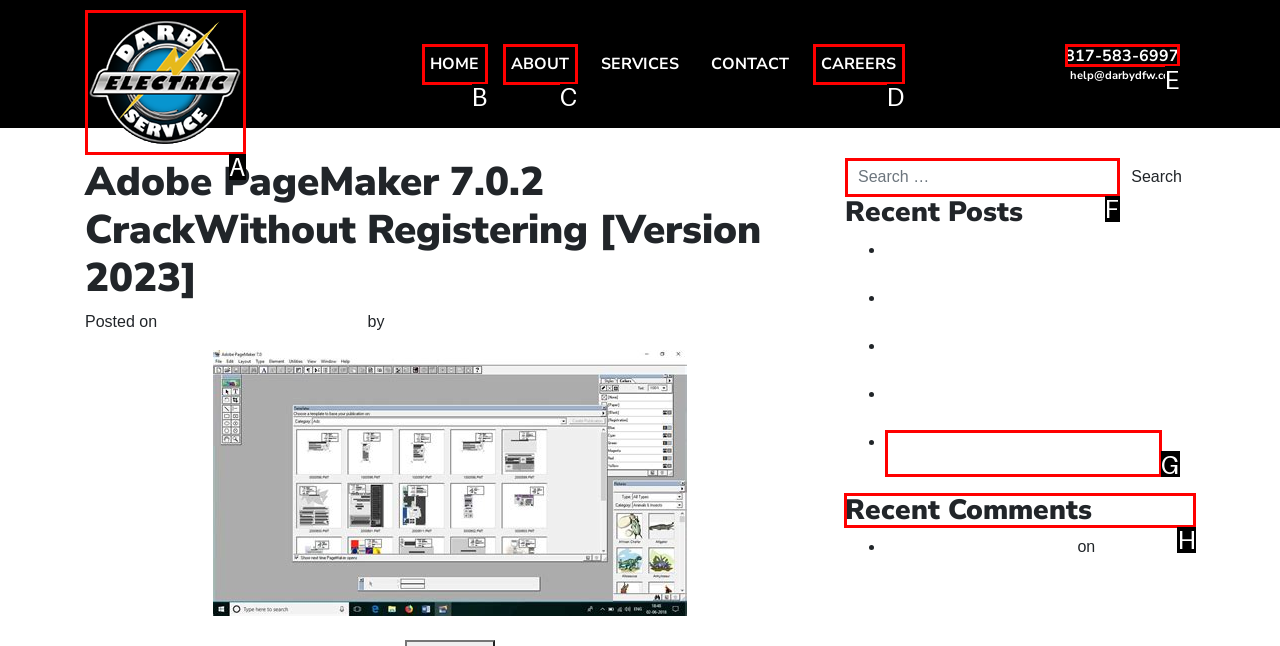Which HTML element should be clicked to perform the following task: Check the 'Recent Comments'
Reply with the letter of the appropriate option.

H